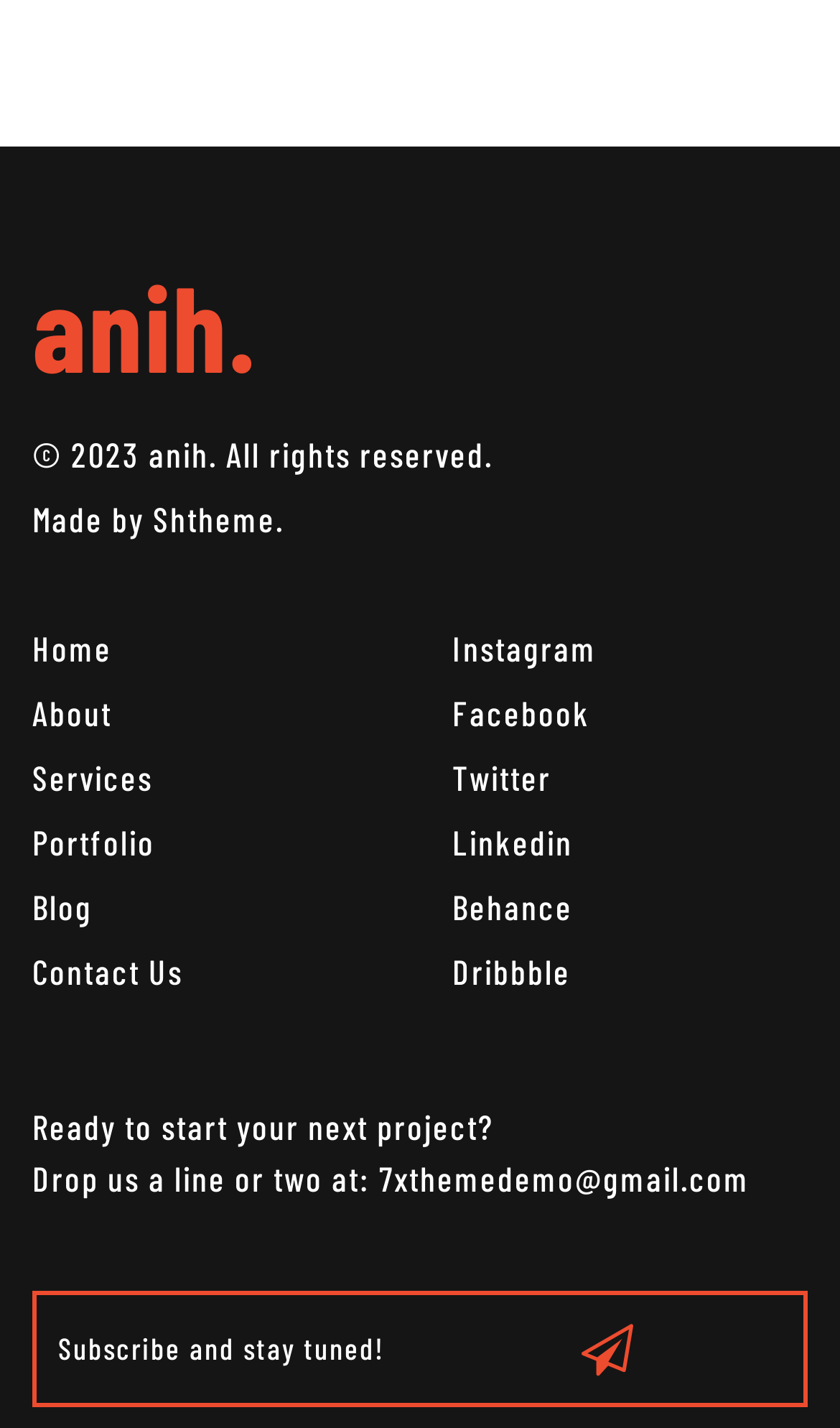Determine the bounding box coordinates of the region that needs to be clicked to achieve the task: "Visit Instagram".

[0.538, 0.439, 0.71, 0.467]